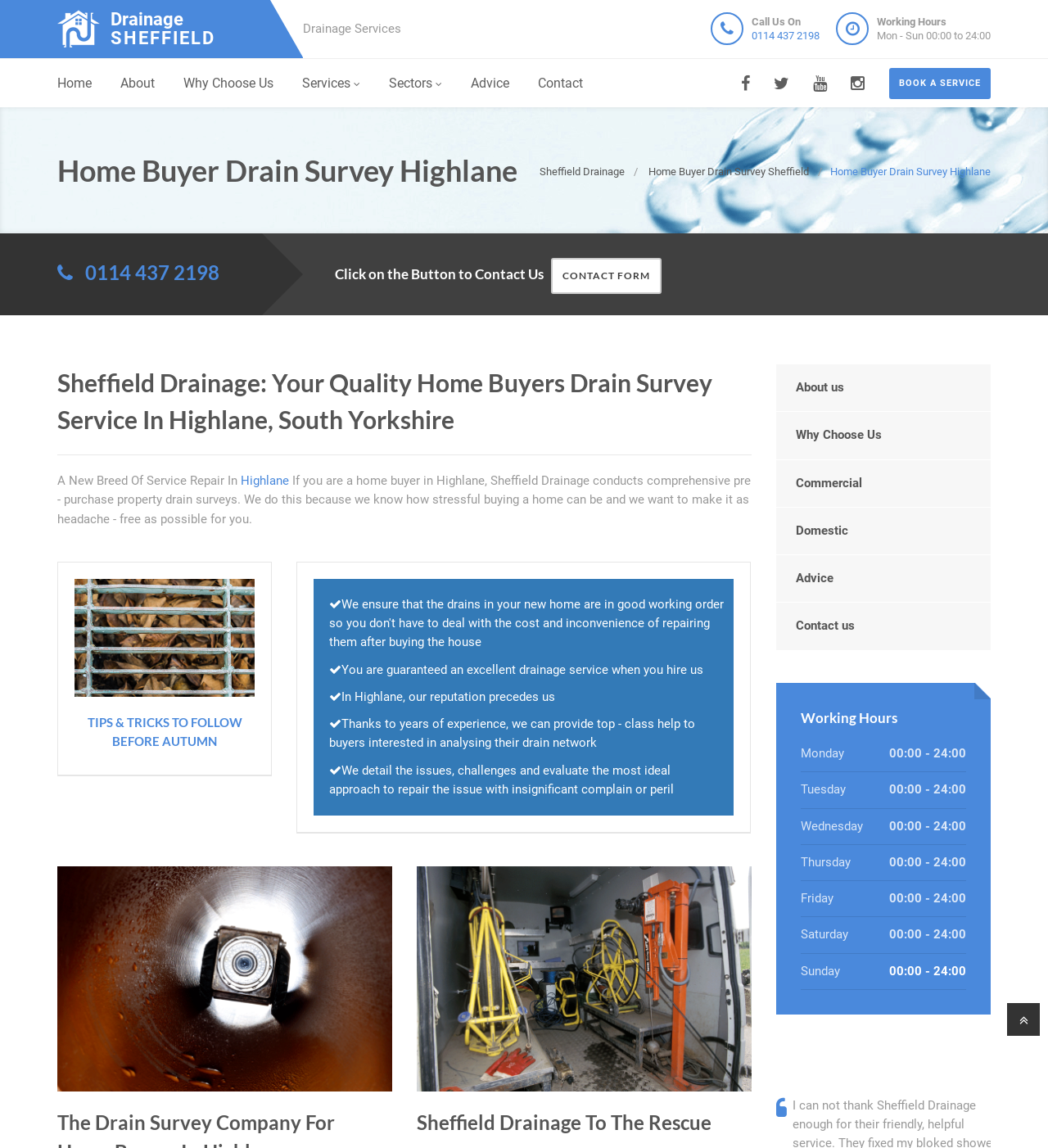Determine and generate the text content of the webpage's headline.

Home Buyer Drain Survey Highlane